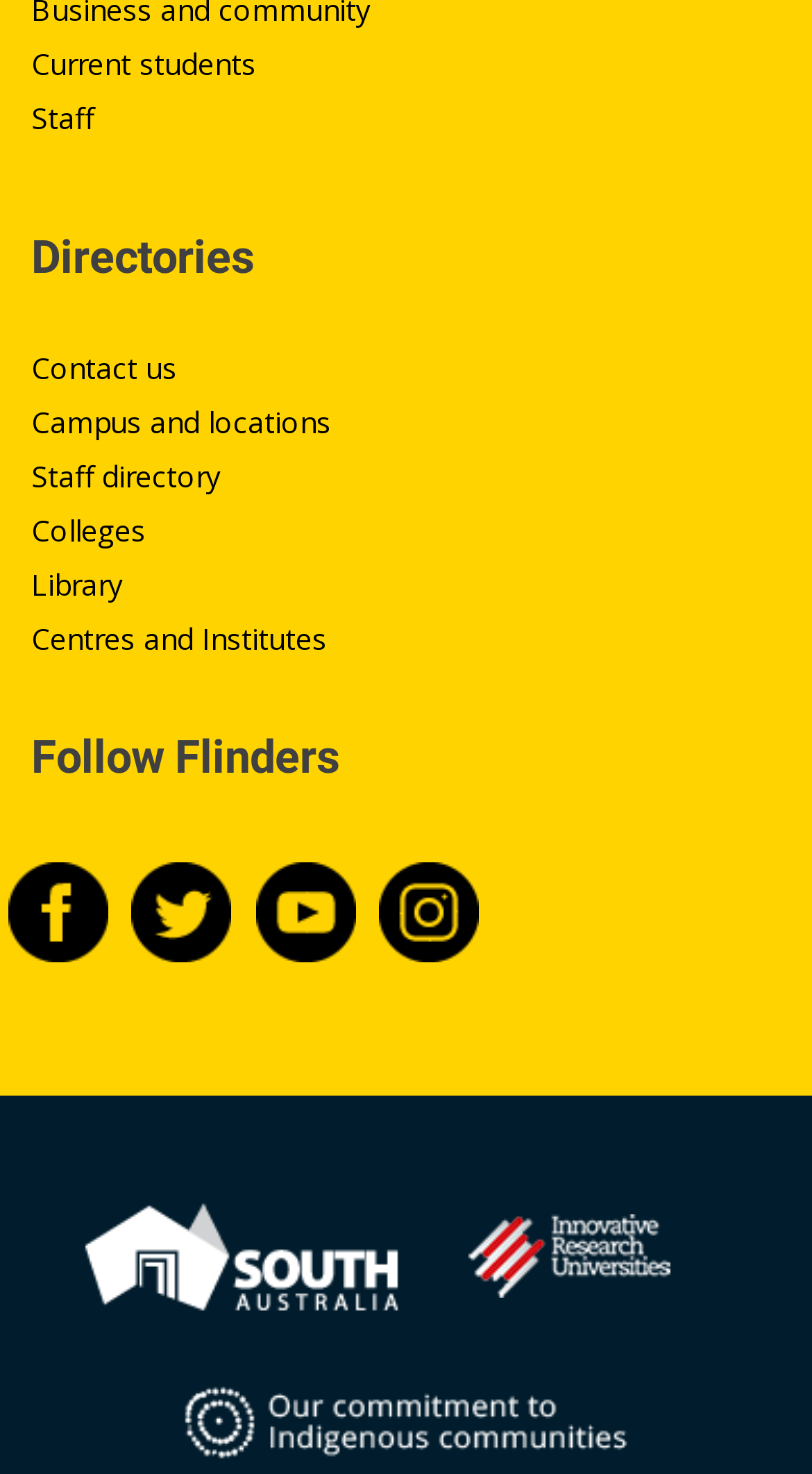What is the first link in the top navigation menu?
Using the image provided, answer with just one word or phrase.

Current students